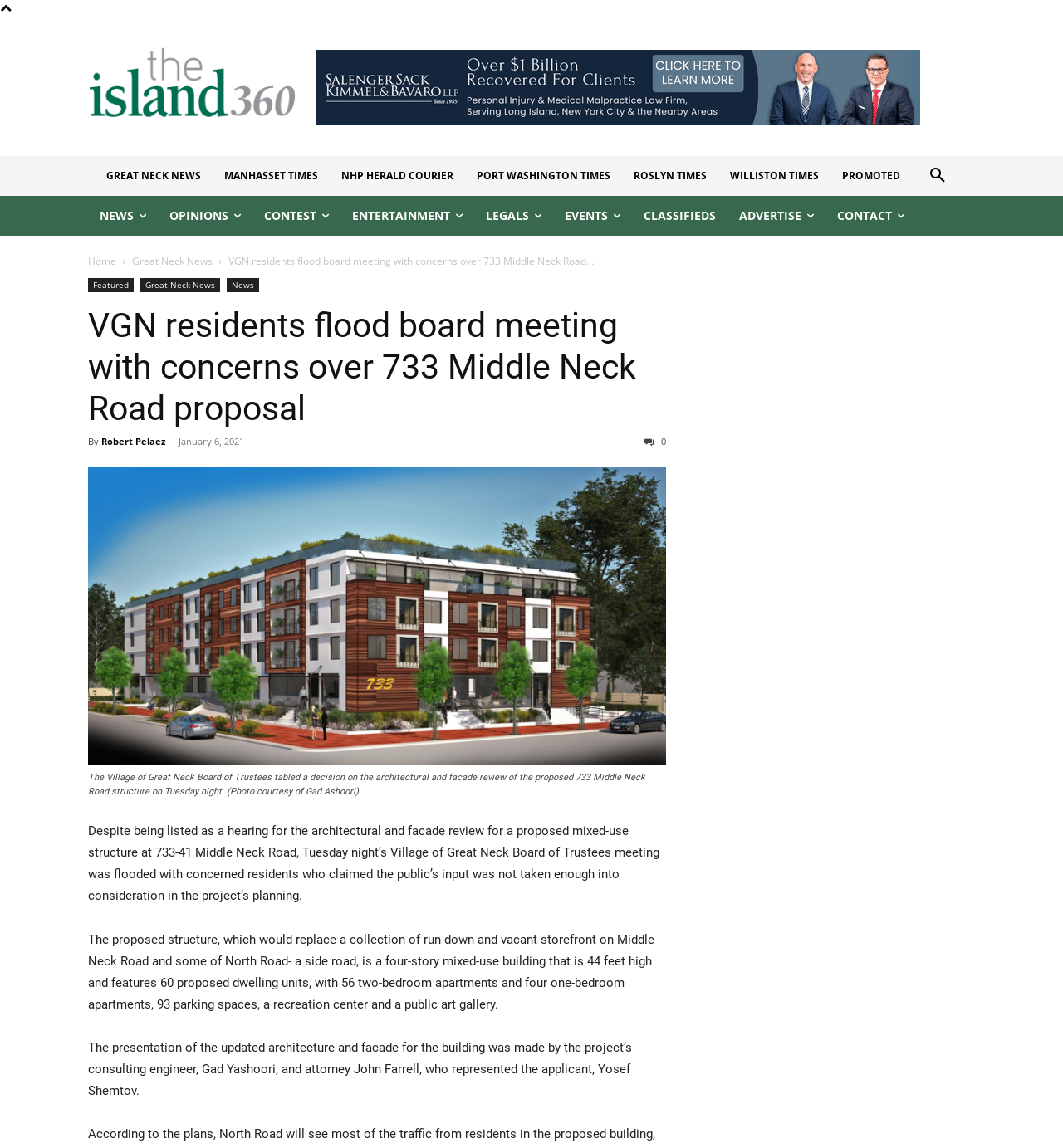How many dwelling units are proposed in the mixed-use structure?
Please provide a comprehensive answer based on the information in the image.

The answer can be found in the article's content where it is mentioned that 'The proposed structure... features 60 proposed dwelling units, with 56 two-bedroom apartments and four one-bedroom apartments'.